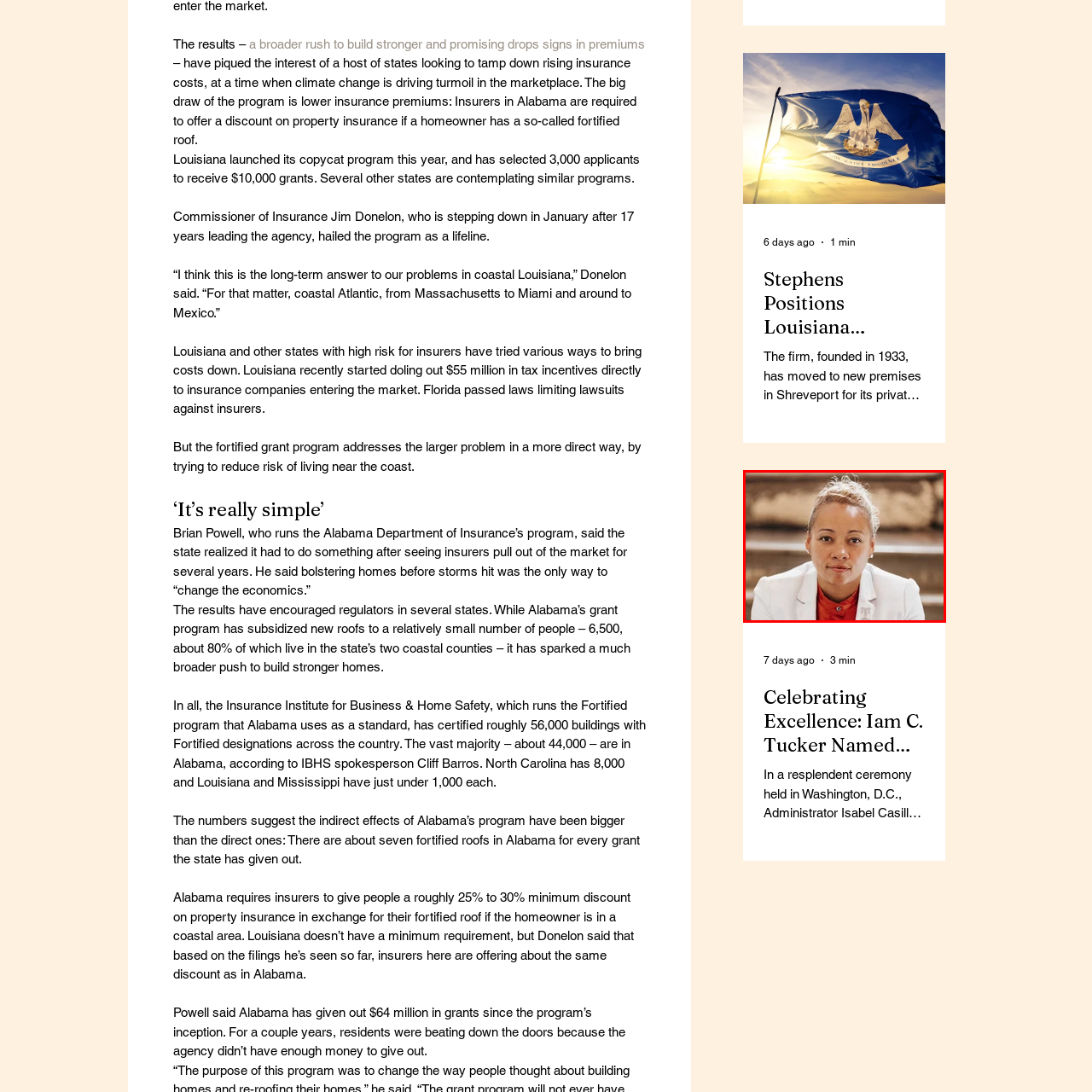Where was the prestigious ceremony held?
Carefully examine the content inside the red bounding box and give a detailed response based on what you observe.

The caption states that the prestigious ceremony where Iam C. Tucker was recognized as the National Small Business Person of the Year was held in Washington, D.C.